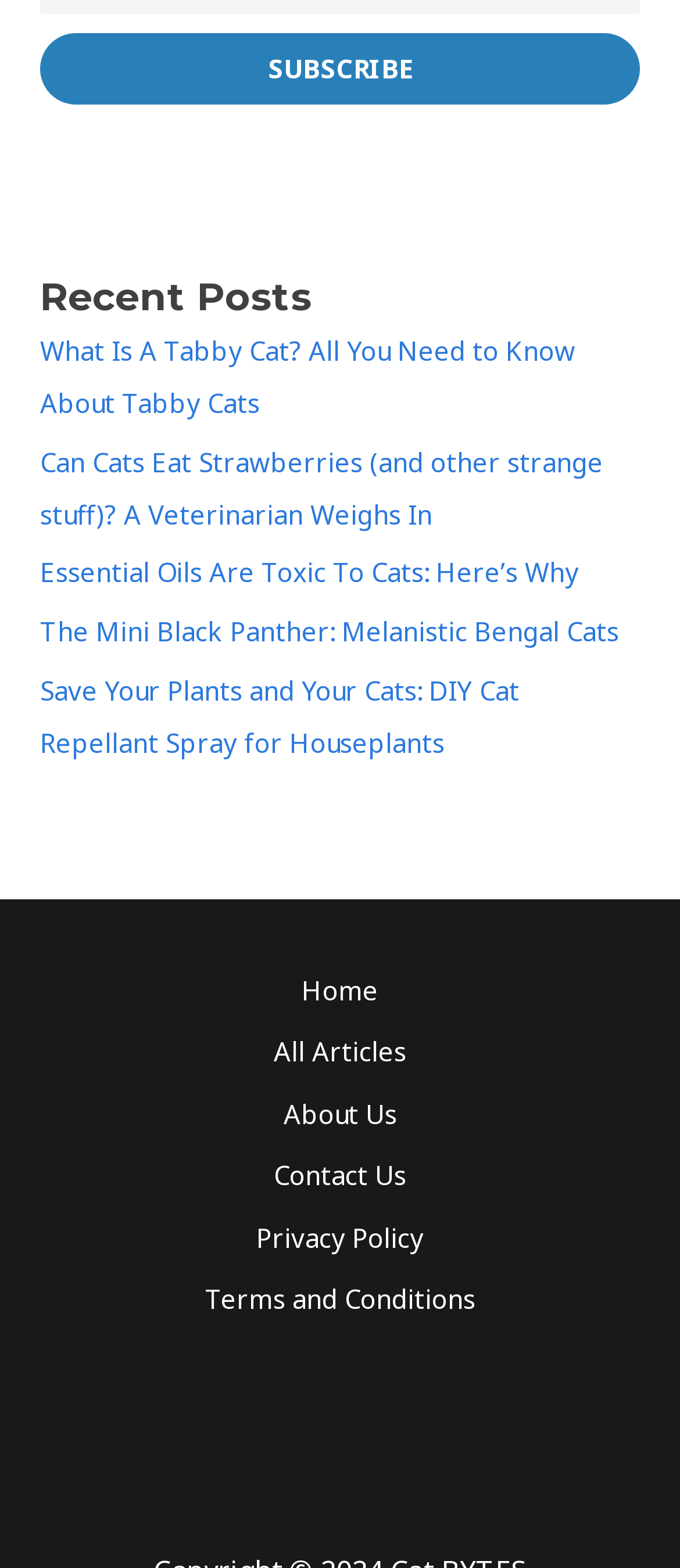What is the title of the first article?
Based on the image, answer the question with as much detail as possible.

I looked at the list of articles on the page and found the first one, which is titled 'What Is A Tabby Cat? All You Need to Know About Tabby Cats'.